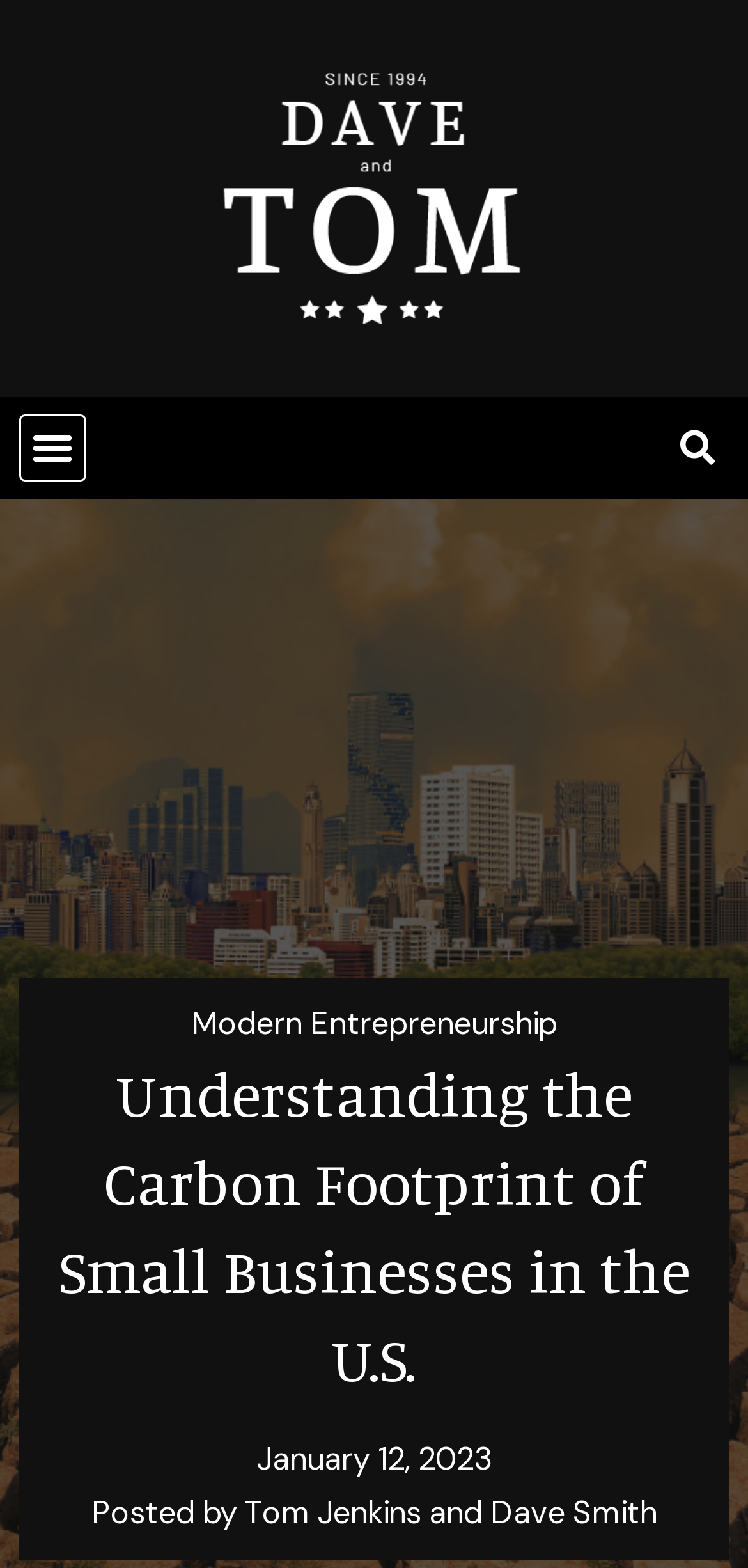Based on the element description "January 12, 2023", predict the bounding box coordinates of the UI element.

[0.344, 0.914, 0.656, 0.948]